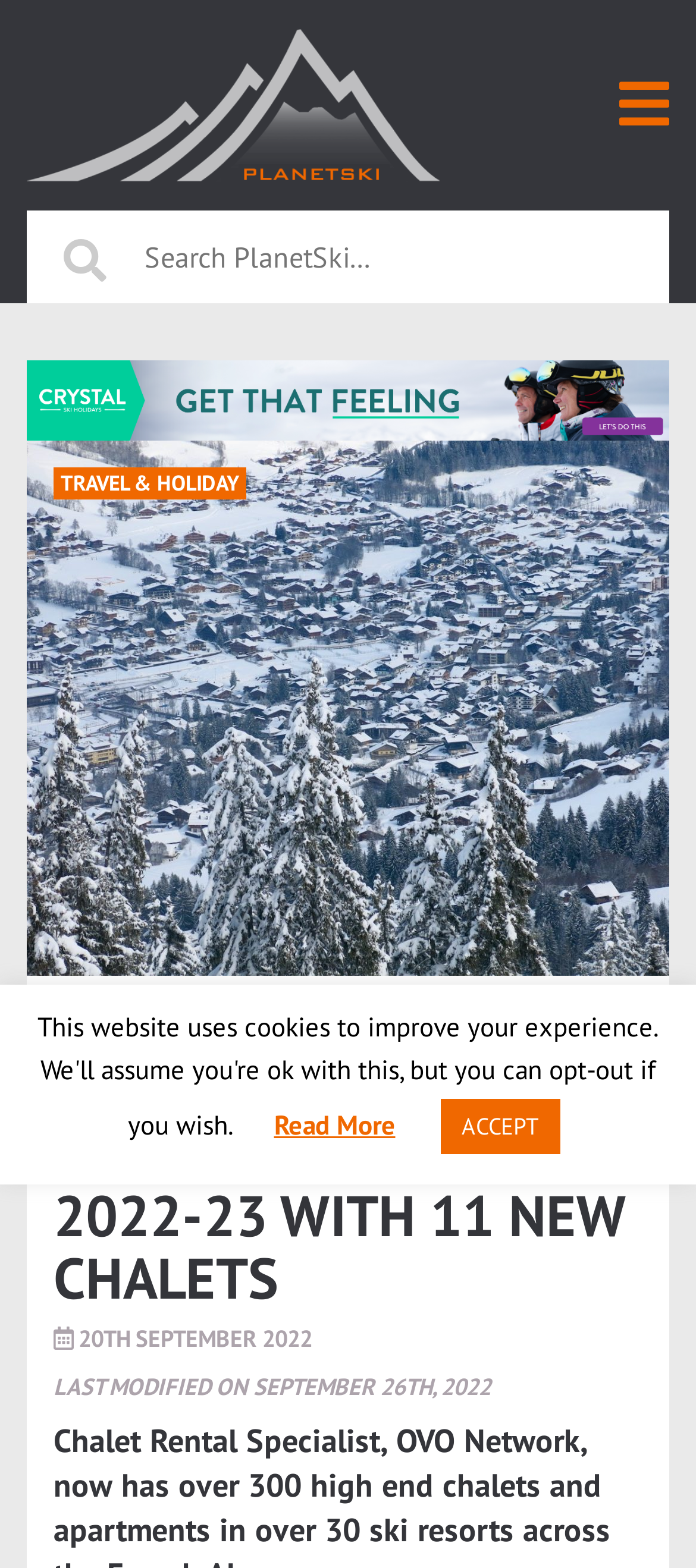Describe the webpage in detail, including text, images, and layout.

The webpage appears to be an article or news page about OVO Network, a chalet rental specialist. At the top left corner, there is a logo of PlanetSki, which is a link. Next to the logo, there is a search bar with a searchbox labeled "Search for:". On the top right corner, there is a small icon, which is also a link.

Below the search bar, there is a large advertisement banner with a link labeled "Sunweb advert 2023 970×250". Underneath the banner, there is a link labeled "TRAVEL & HOLIDAY". The main content of the page starts with a heading that reads "OVO NETWORK LAUNCHES WINTER 2022-23 WITH 11 NEW CHALETS", which is centered near the top of the page.

Below the heading, there are two lines of text: "20TH SEPTEMBER 2022" and "LAST MODIFIED ON SEPTEMBER 26TH, 2022", which are positioned near the center of the page. Further down, there is a link labeled "Read More" and a button labeled "ACCEPT", which are positioned side by side near the bottom of the page.